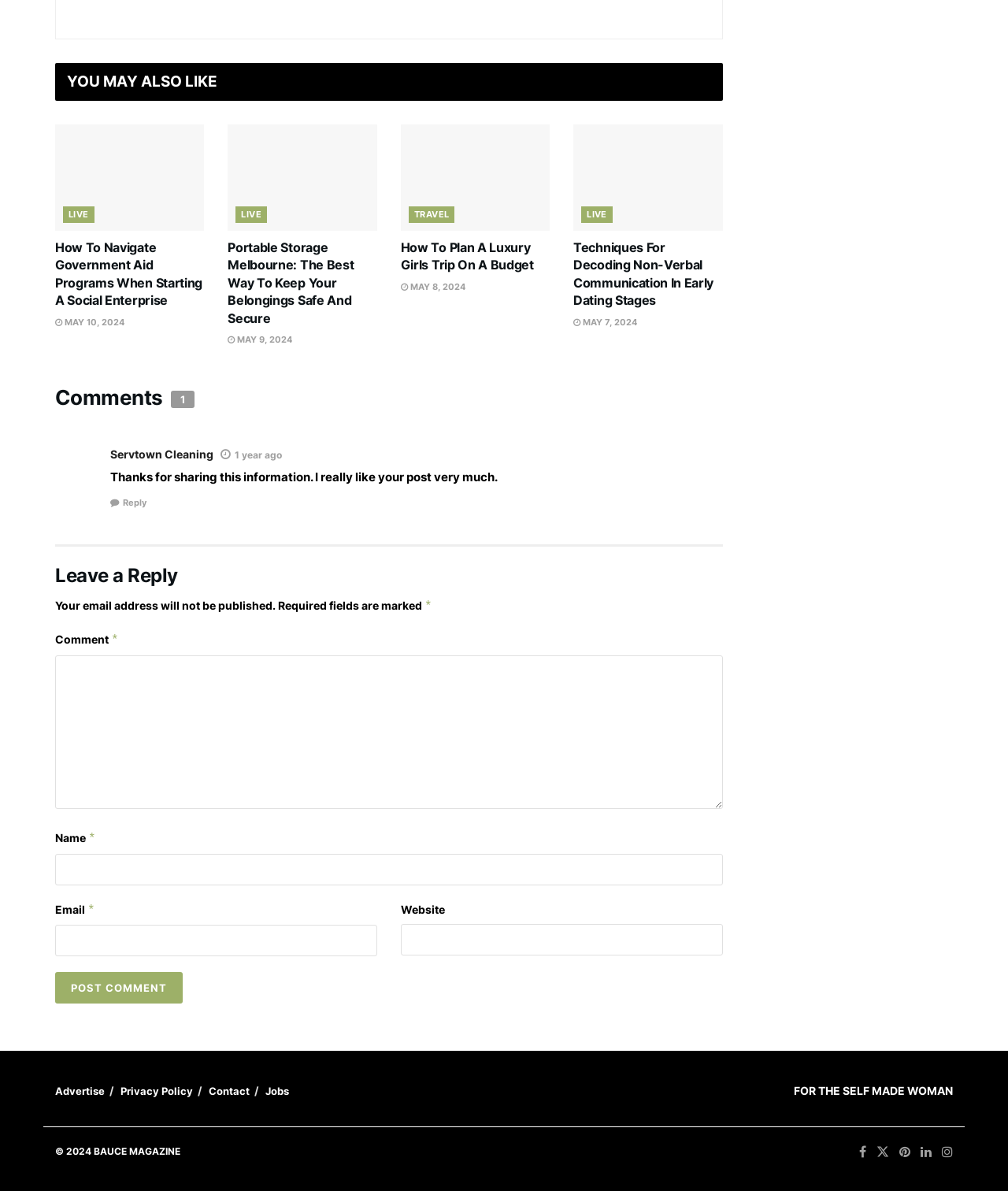What is the name of the magazine?
Please provide a comprehensive answer based on the contents of the image.

I found the name of the magazine at the bottom of the webpage, where it says '© 2024 BAUCE MAGAZINE'.